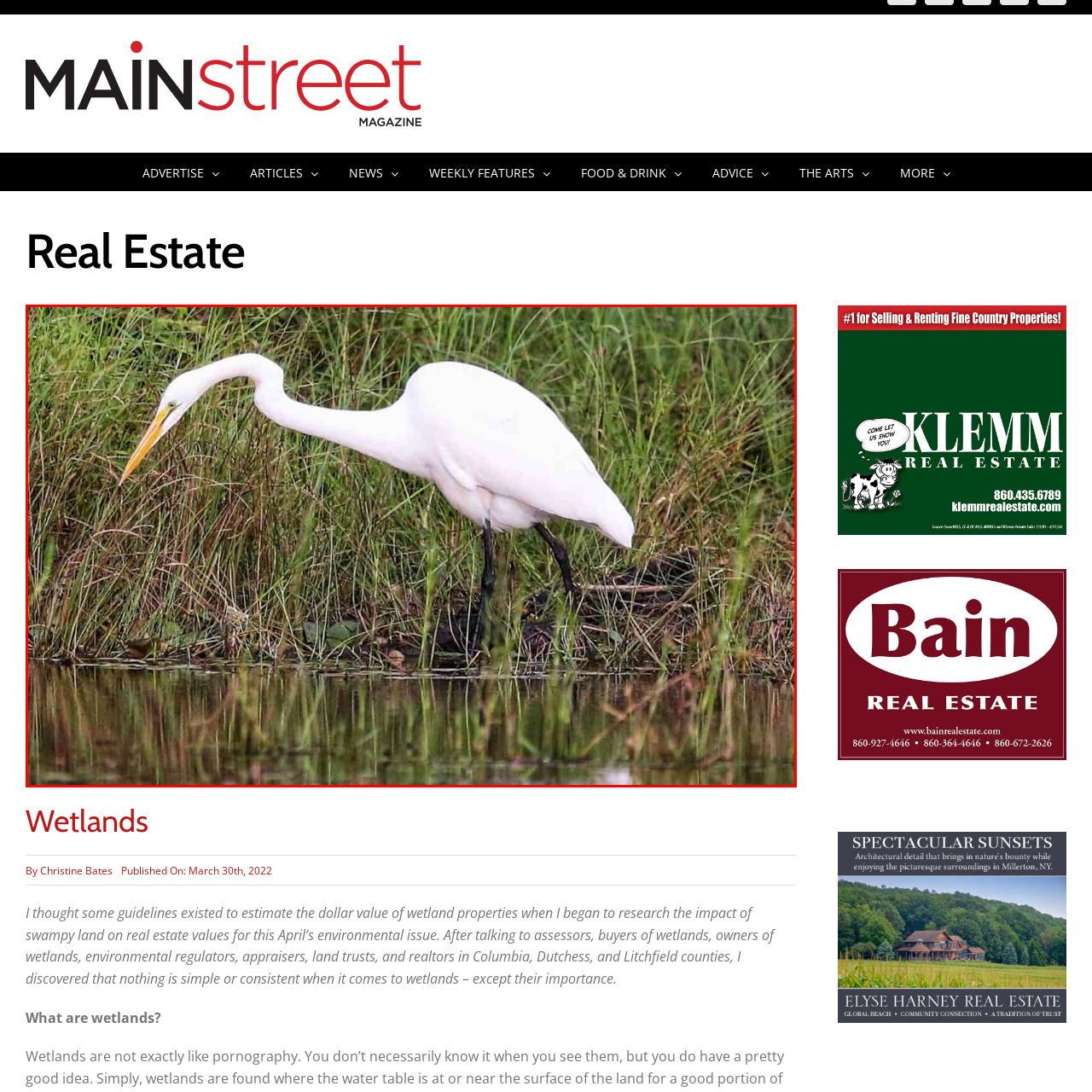Examine the image within the red border and provide a concise answer: What is the bird searching for in the water?

Fish or small aquatic creatures